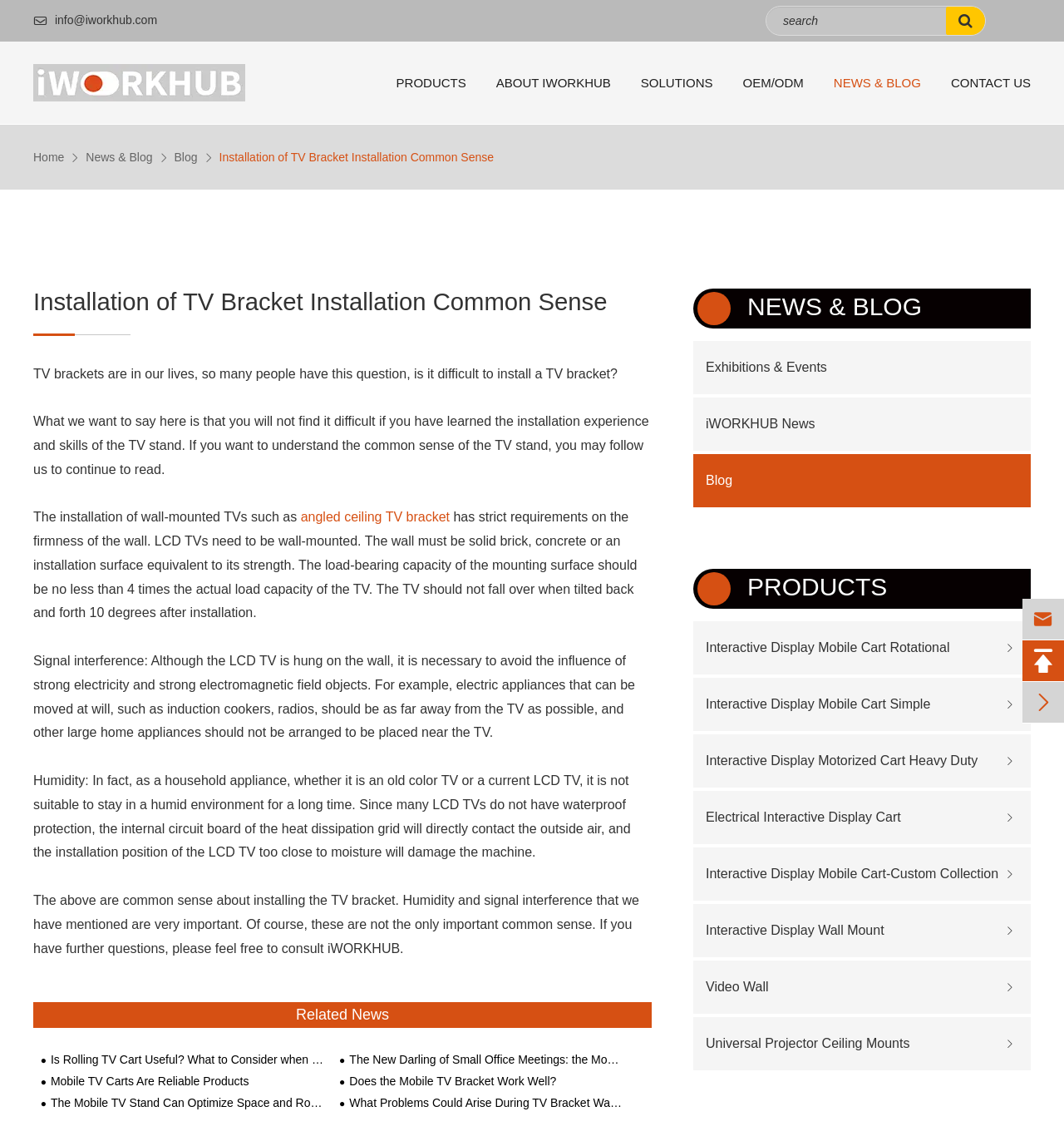Determine the bounding box coordinates for the UI element described. Format the coordinates as (top-left x, top-left y, bottom-right x, bottom-right y) and ensure all values are between 0 and 1. Element description: Interactive Display Wall Mount

[0.663, 0.805, 0.831, 0.818]